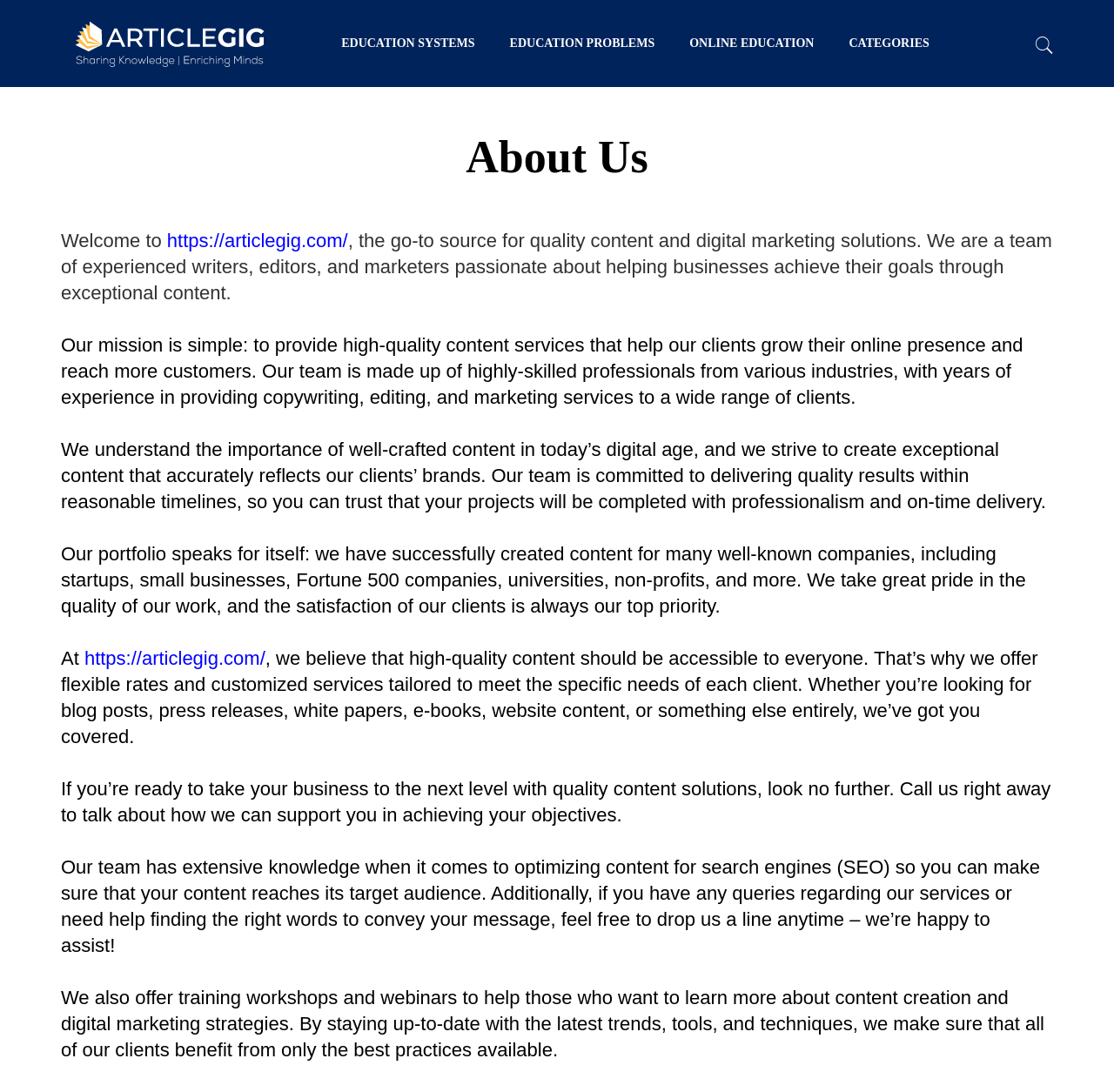Locate the bounding box coordinates for the element described below: "Online Education". The coordinates must be four float values between 0 and 1, formatted as [left, top, right, bottom].

[0.603, 0.0, 0.746, 0.08]